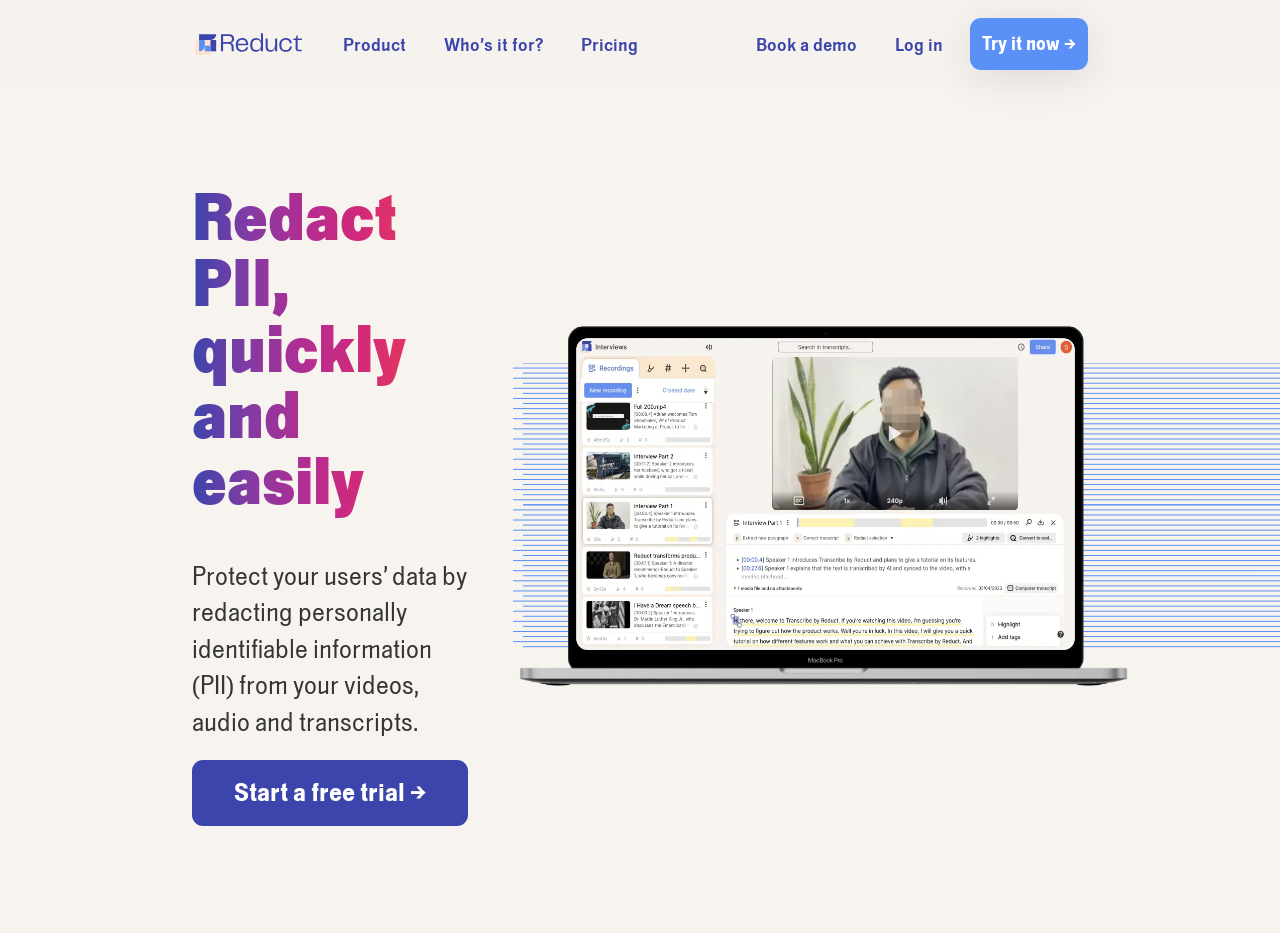Identify the bounding box for the UI element specified in this description: "Log in". The coordinates must be four float numbers between 0 and 1, formatted as [left, top, right, bottom].

[0.691, 0.025, 0.745, 0.069]